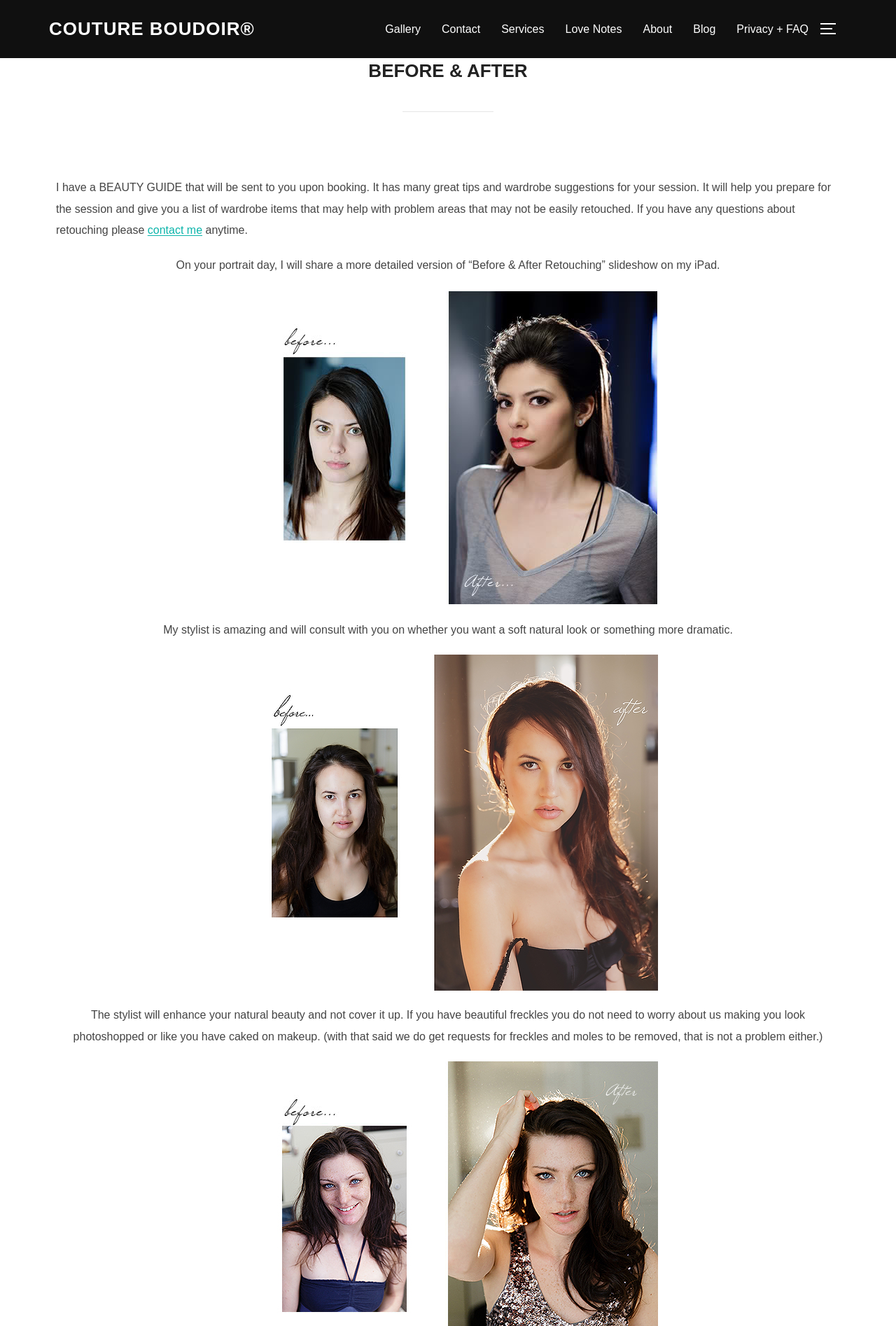Please determine the main heading text of this webpage.

BEFORE & AFTER